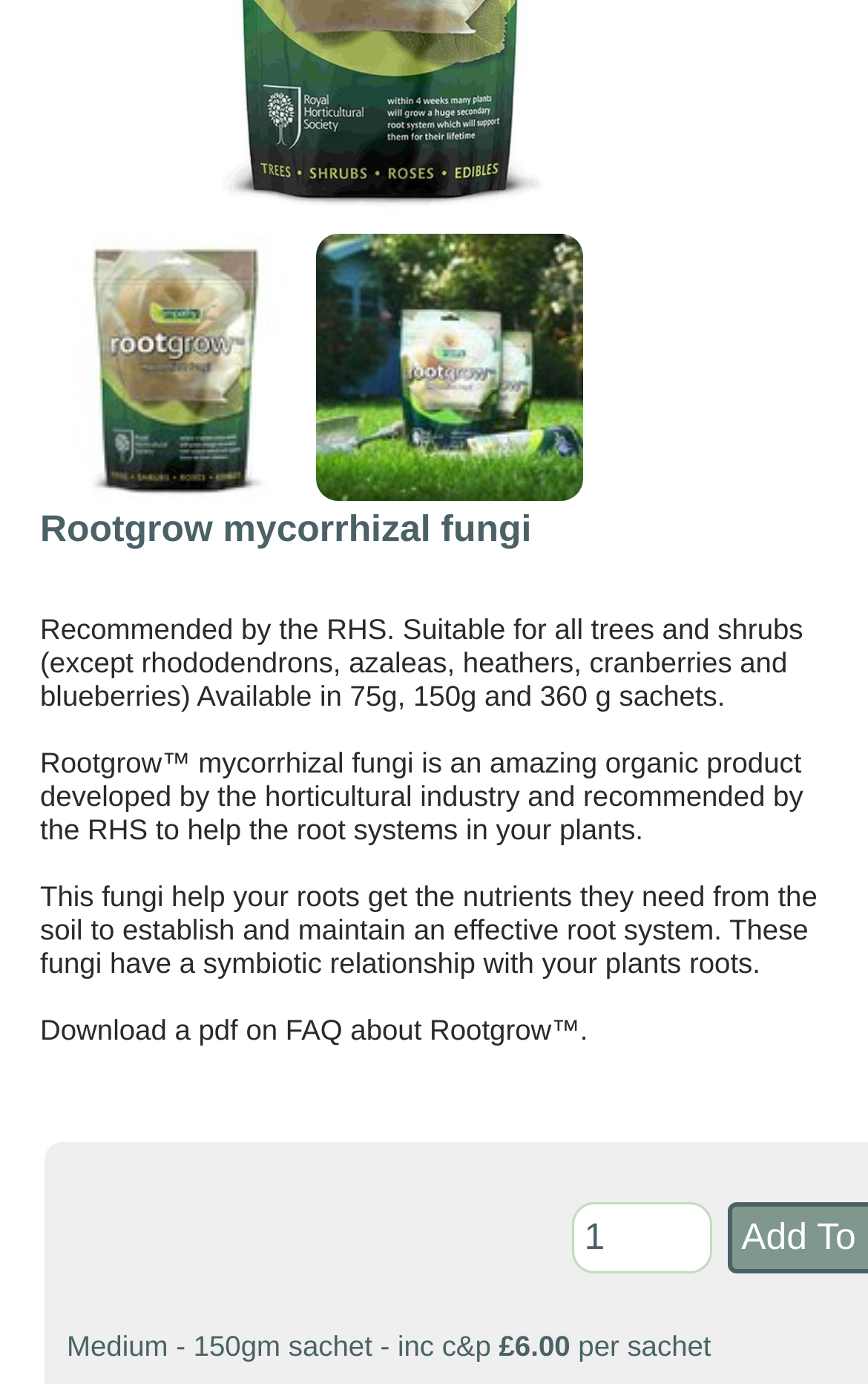Based on the element description, predict the bounding box coordinates (top-left x, top-left y, bottom-right x, bottom-right y) for the UI element in the screenshot: input value="1" name="fQty6197" value="1"

[0.658, 0.868, 0.819, 0.92]